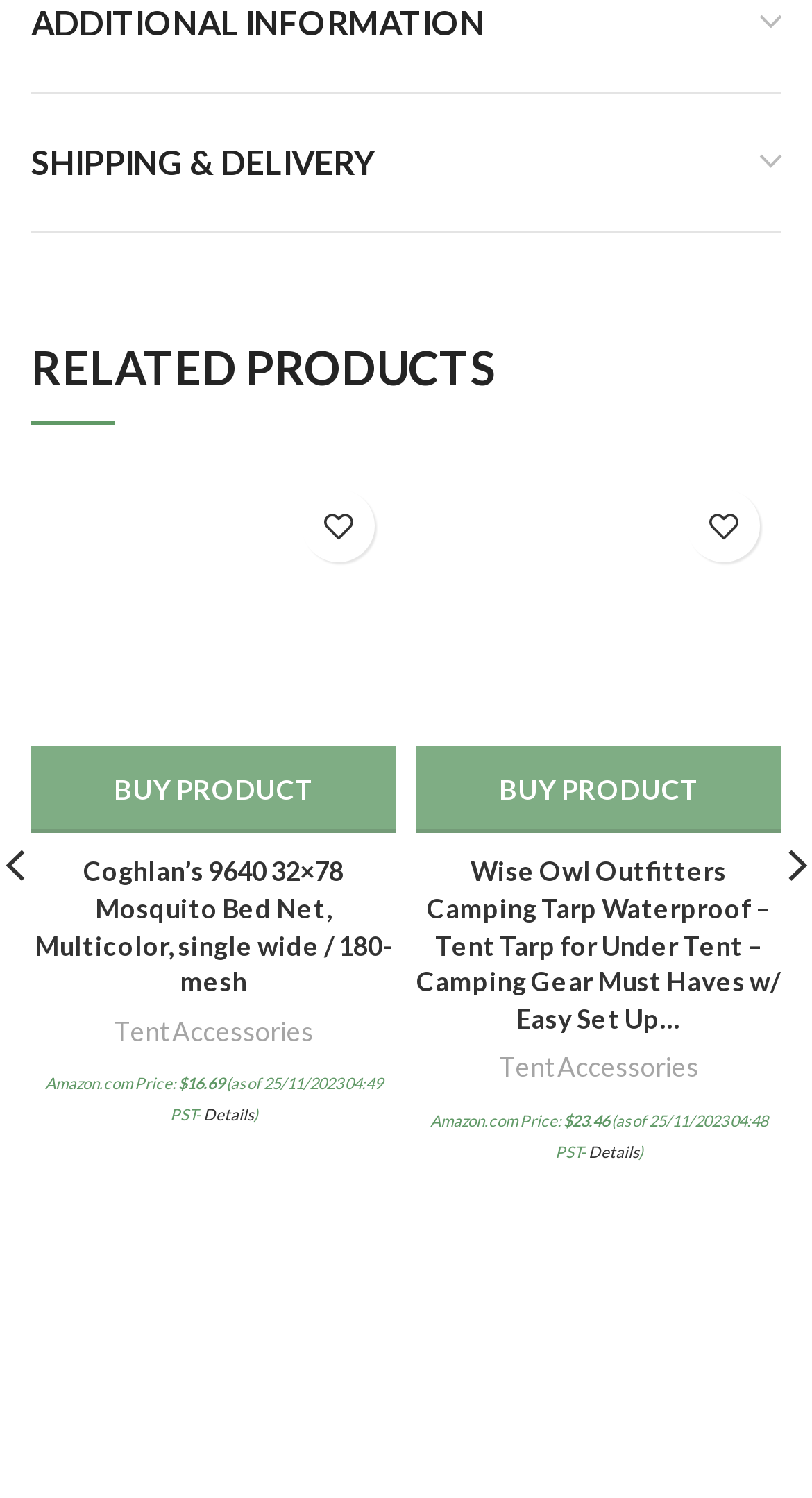Provide your answer to the question using just one word or phrase: What is the category of the second product?

Tent Accessories